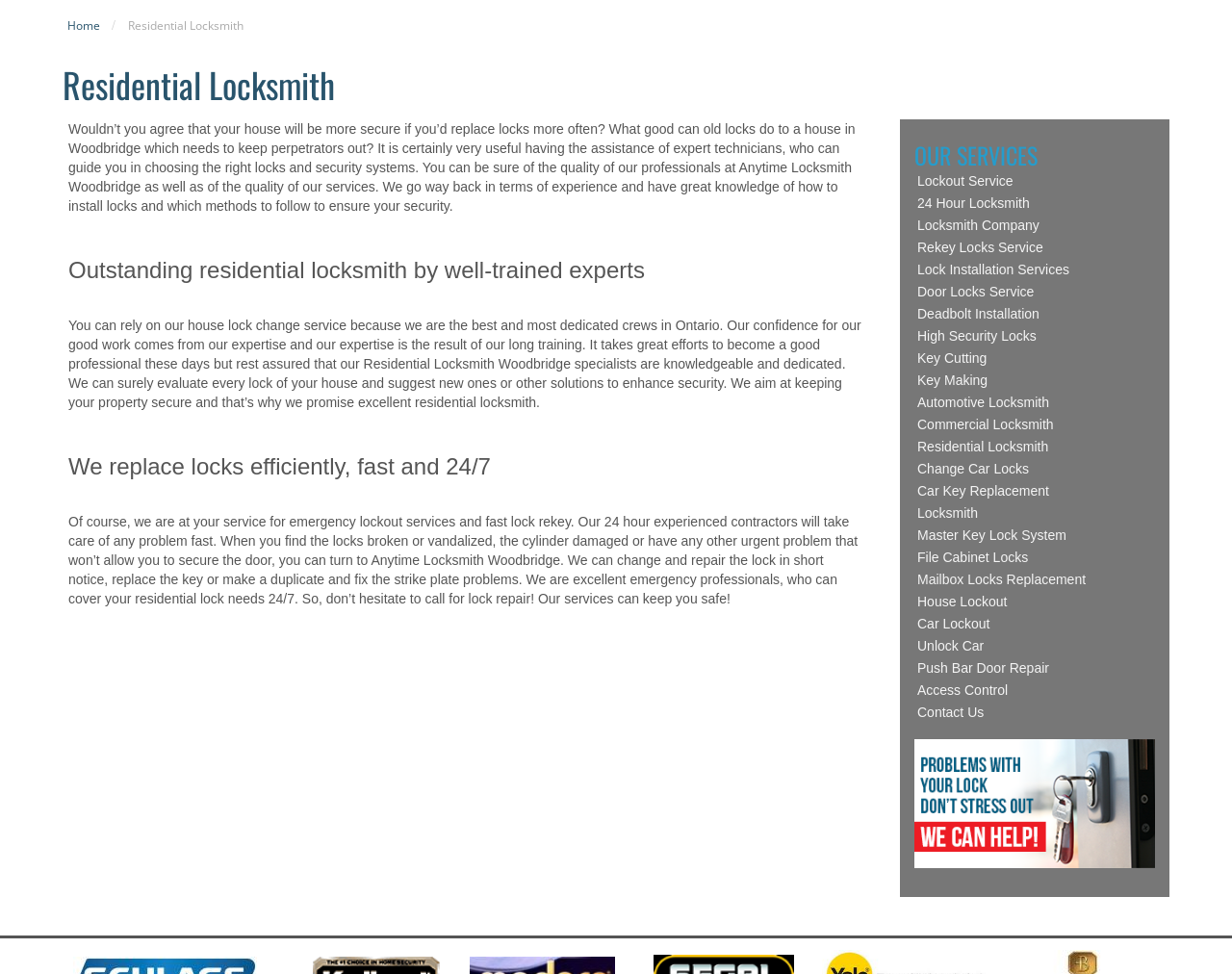Please determine the bounding box coordinates for the UI element described here. Use the format (top-left x, top-left y, bottom-right x, bottom-right y) with values bounded between 0 and 1: Push Bar Door Repair

[0.742, 0.673, 0.938, 0.699]